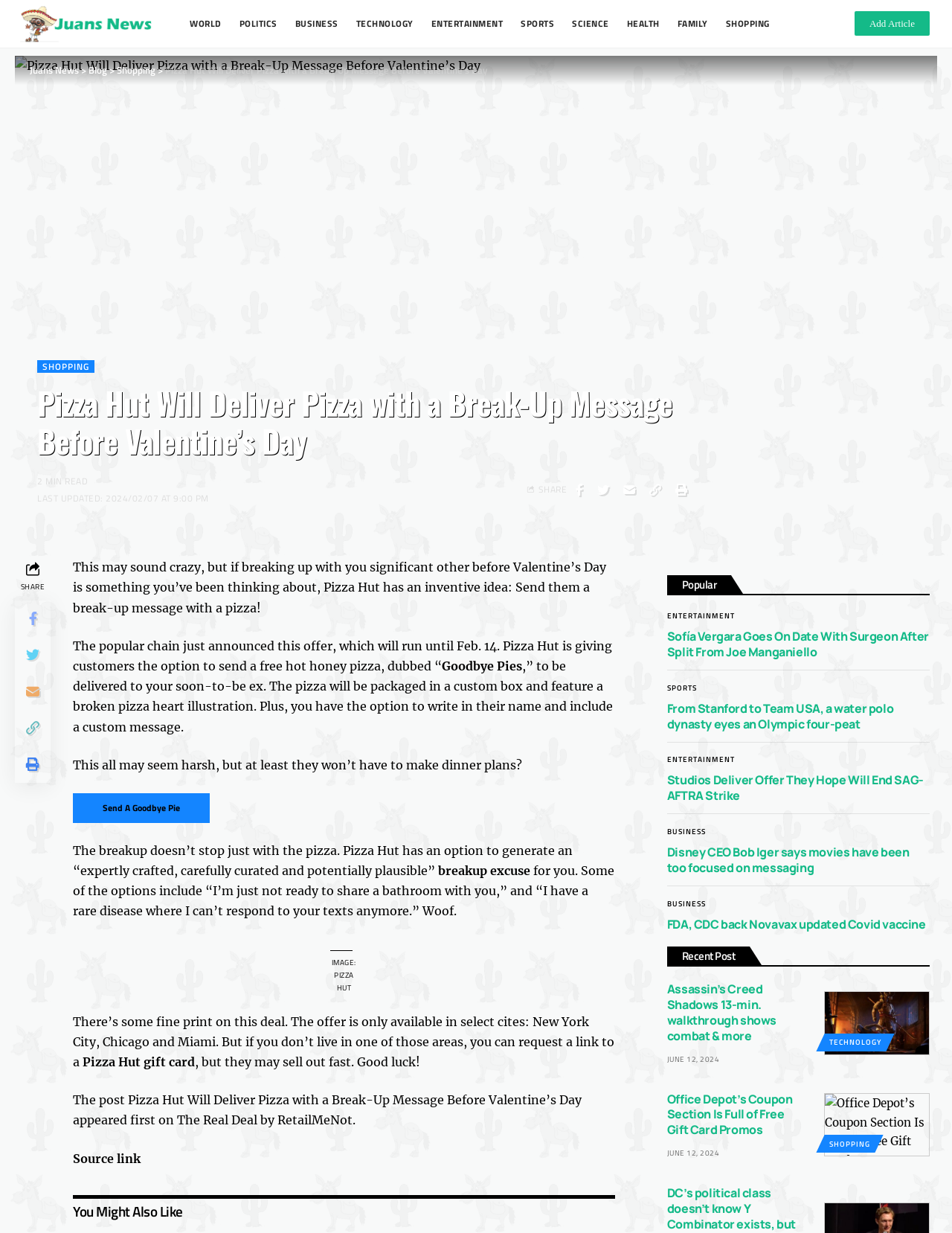Identify the bounding box coordinates of the region that should be clicked to execute the following instruction: "Click the 'ENTERTAINMENT' link".

[0.701, 0.487, 0.772, 0.496]